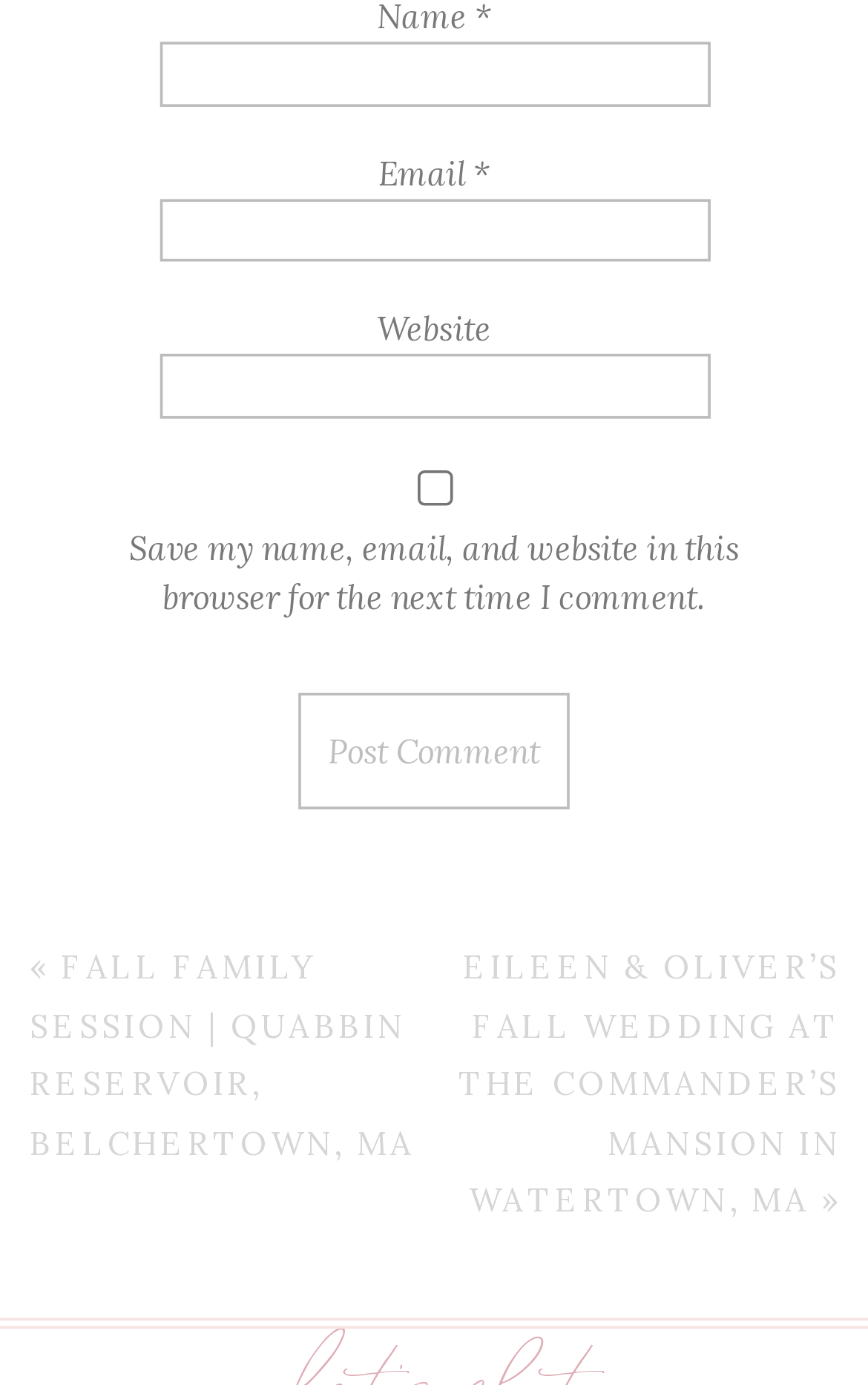How many links are there below the comment section?
Provide a concise answer using a single word or phrase based on the image.

2